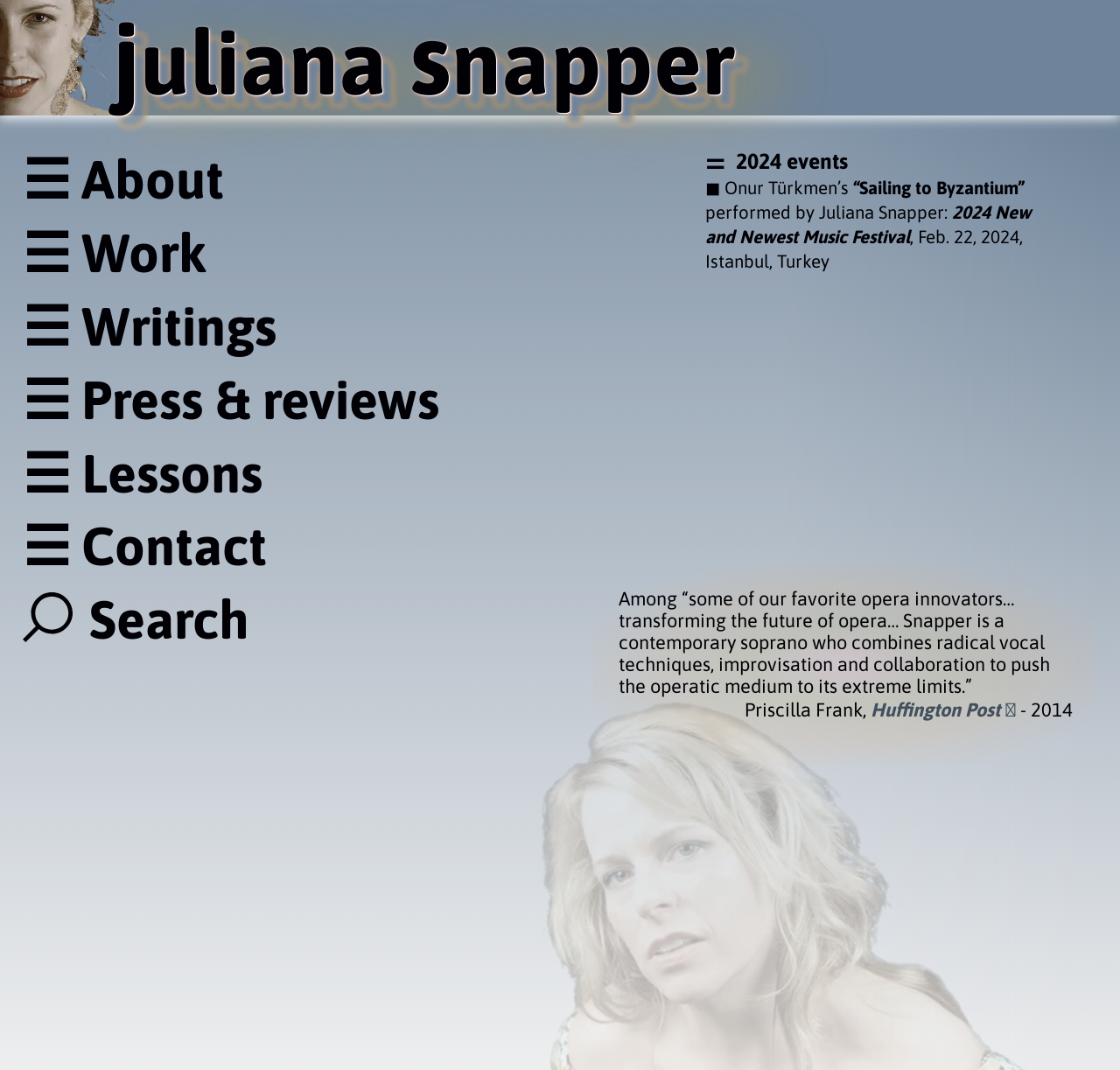Find the bounding box coordinates of the element's region that should be clicked in order to follow the given instruction: "read writings". The coordinates should consist of four float numbers between 0 and 1, i.e., [left, top, right, bottom].

[0.02, 0.276, 0.247, 0.334]